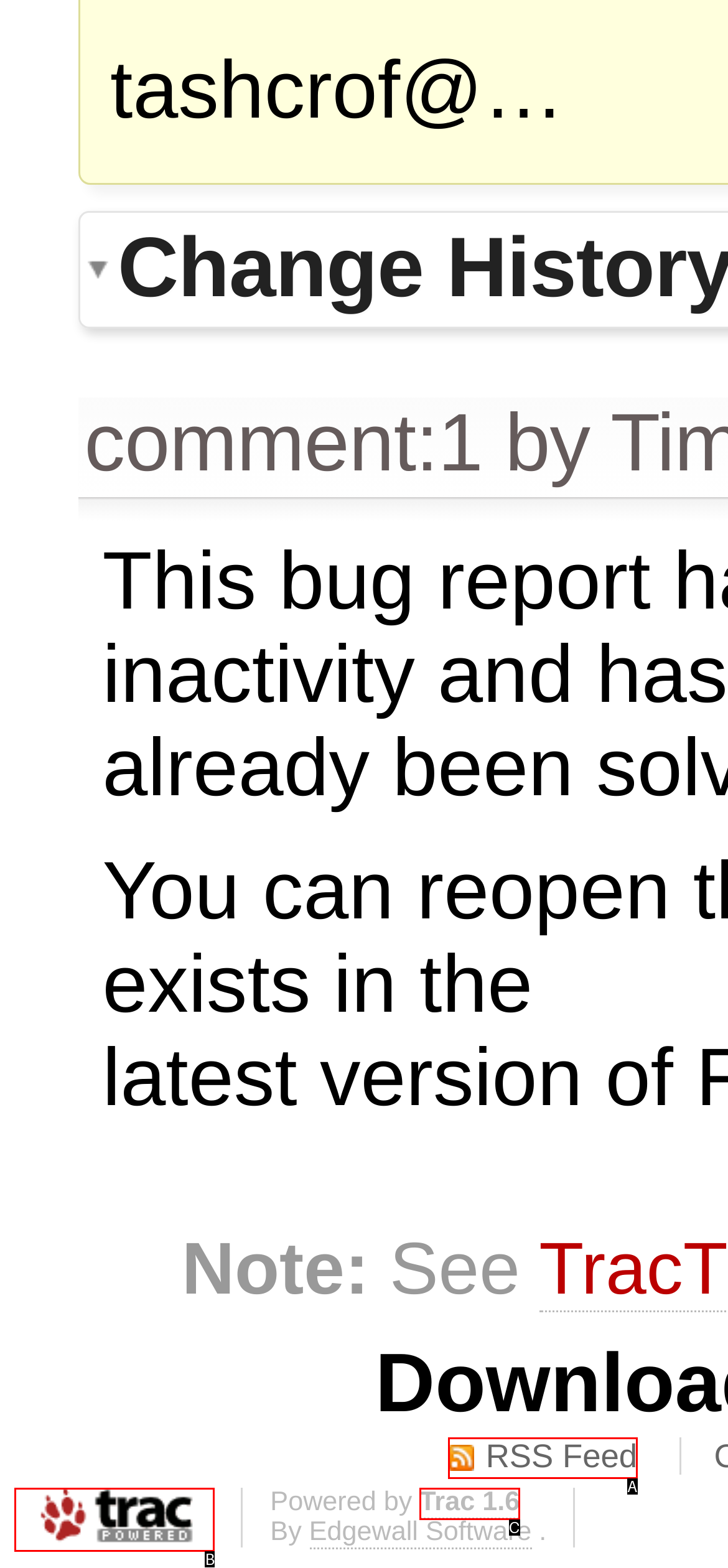Choose the HTML element that best fits the description: Trac 1.6. Answer with the option's letter directly.

C